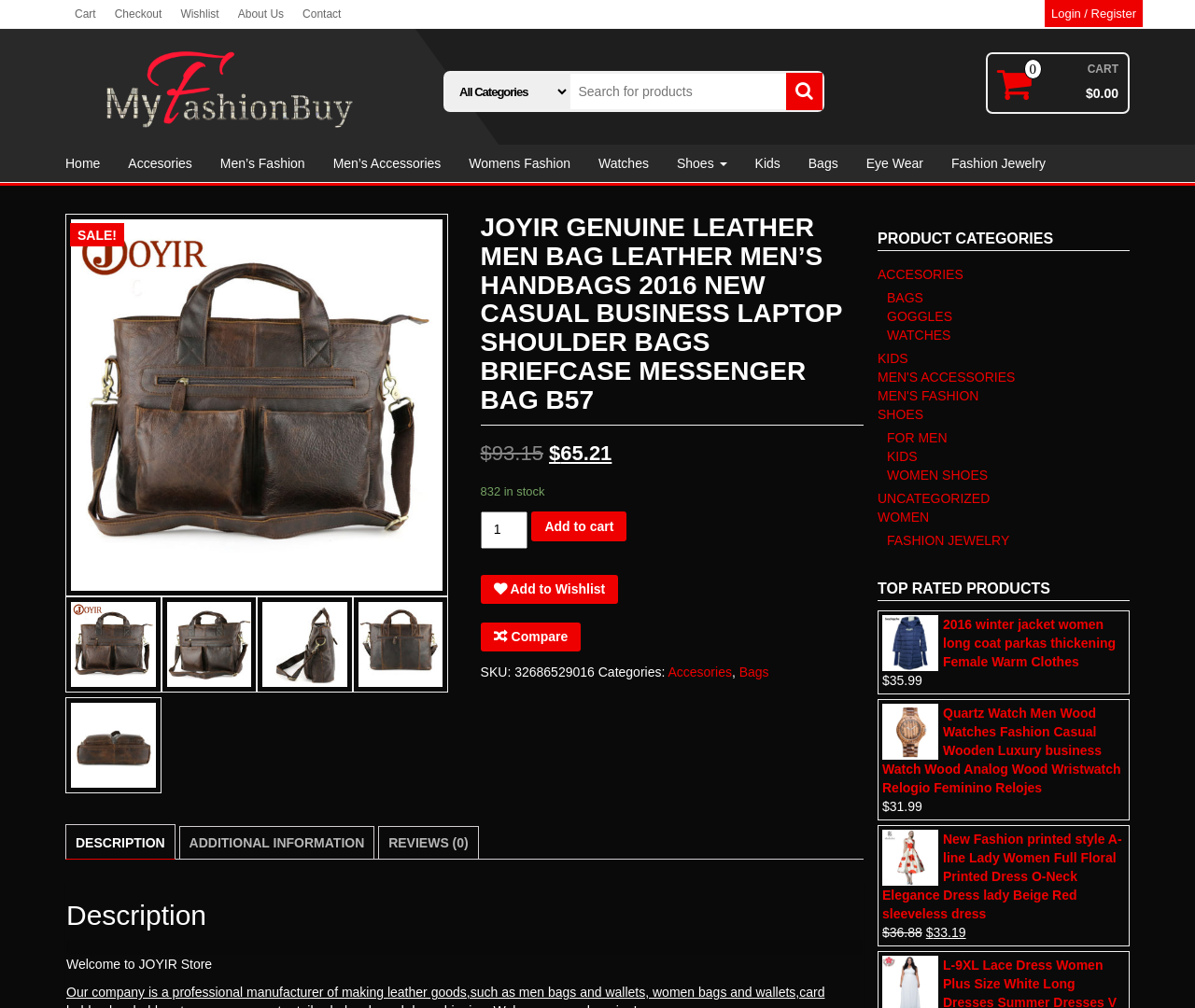Can you determine the bounding box coordinates of the area that needs to be clicked to fulfill the following instruction: "View product description"?

[0.063, 0.82, 0.138, 0.851]